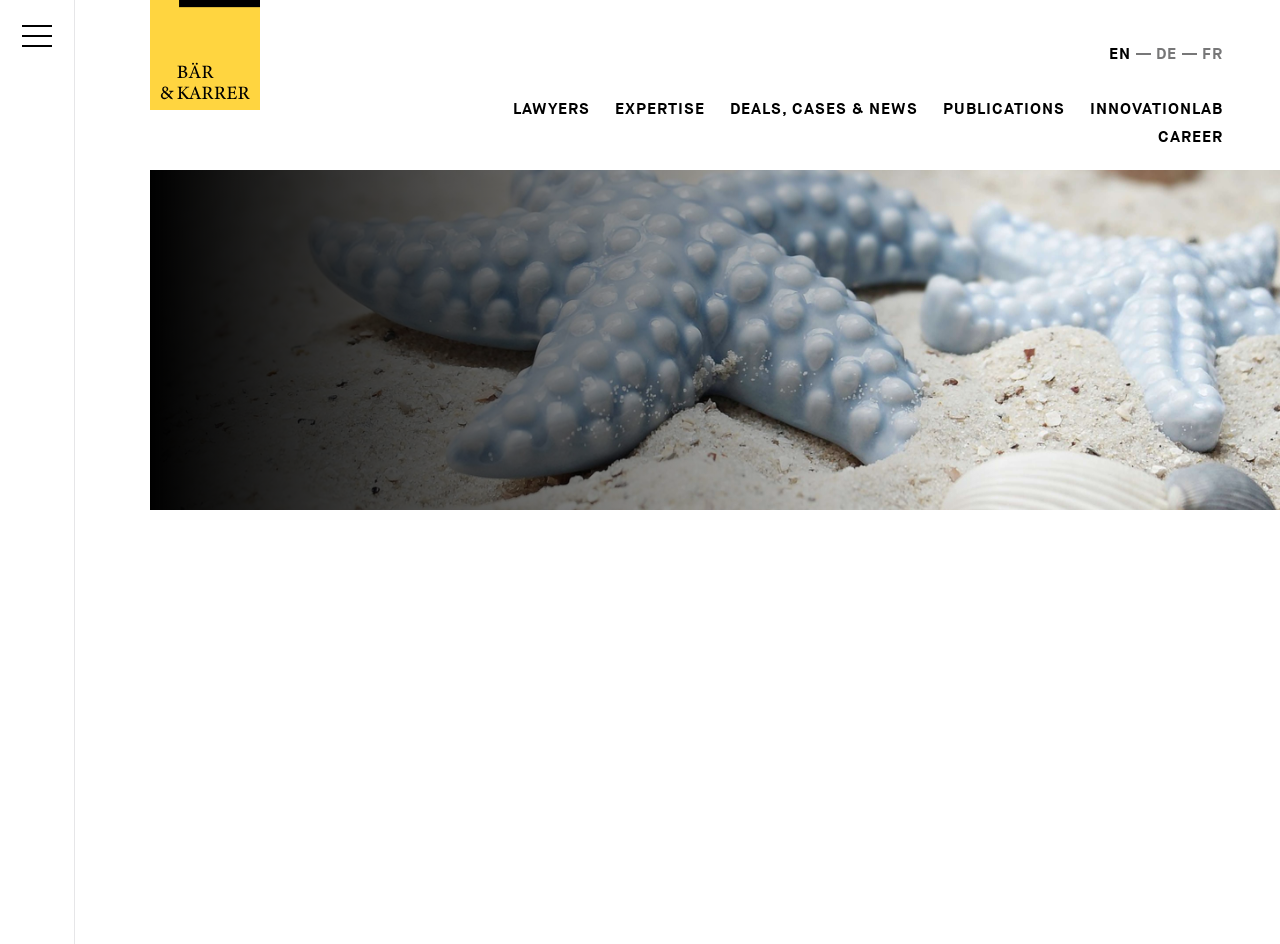Can you pinpoint the bounding box coordinates for the clickable element required for this instruction: "Explore innovation lab"? The coordinates should be four float numbers between 0 and 1, i.e., [left, top, right, bottom].

[0.851, 0.106, 0.955, 0.127]